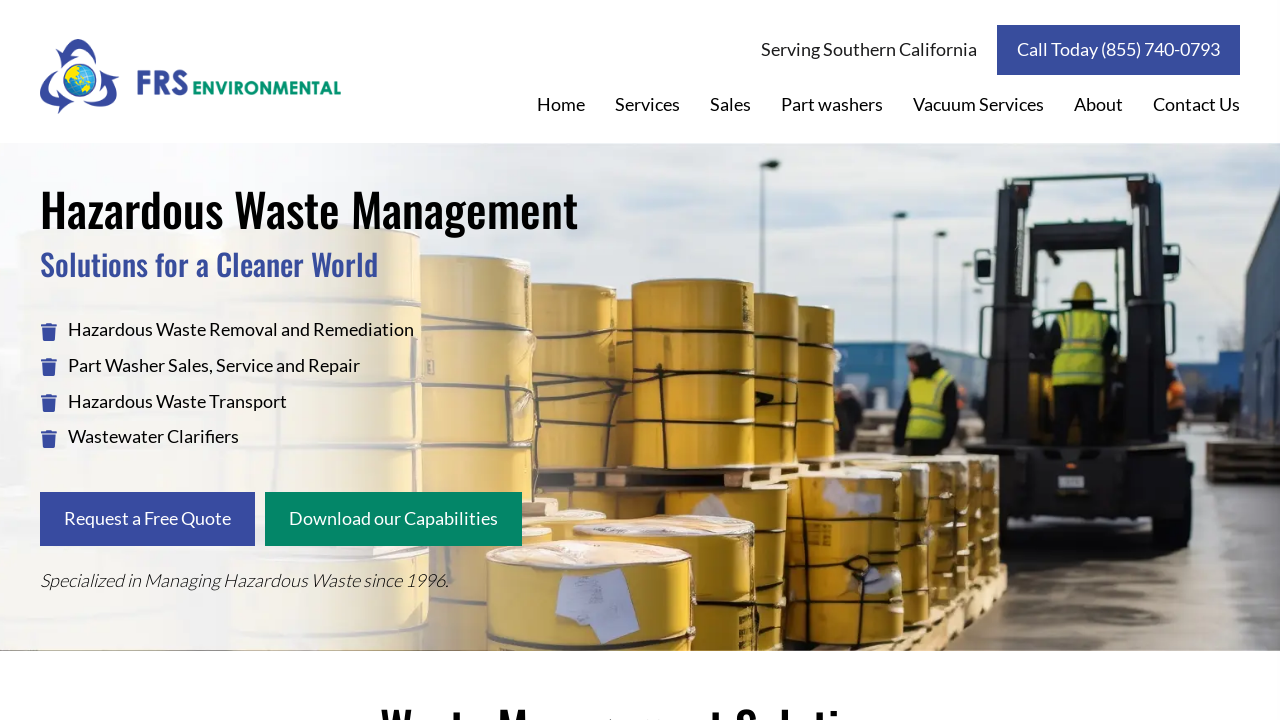Determine the bounding box coordinates of the section I need to click to execute the following instruction: "Request a Free Quote". Provide the coordinates as four float numbers between 0 and 1, i.e., [left, top, right, bottom].

[0.031, 0.683, 0.199, 0.758]